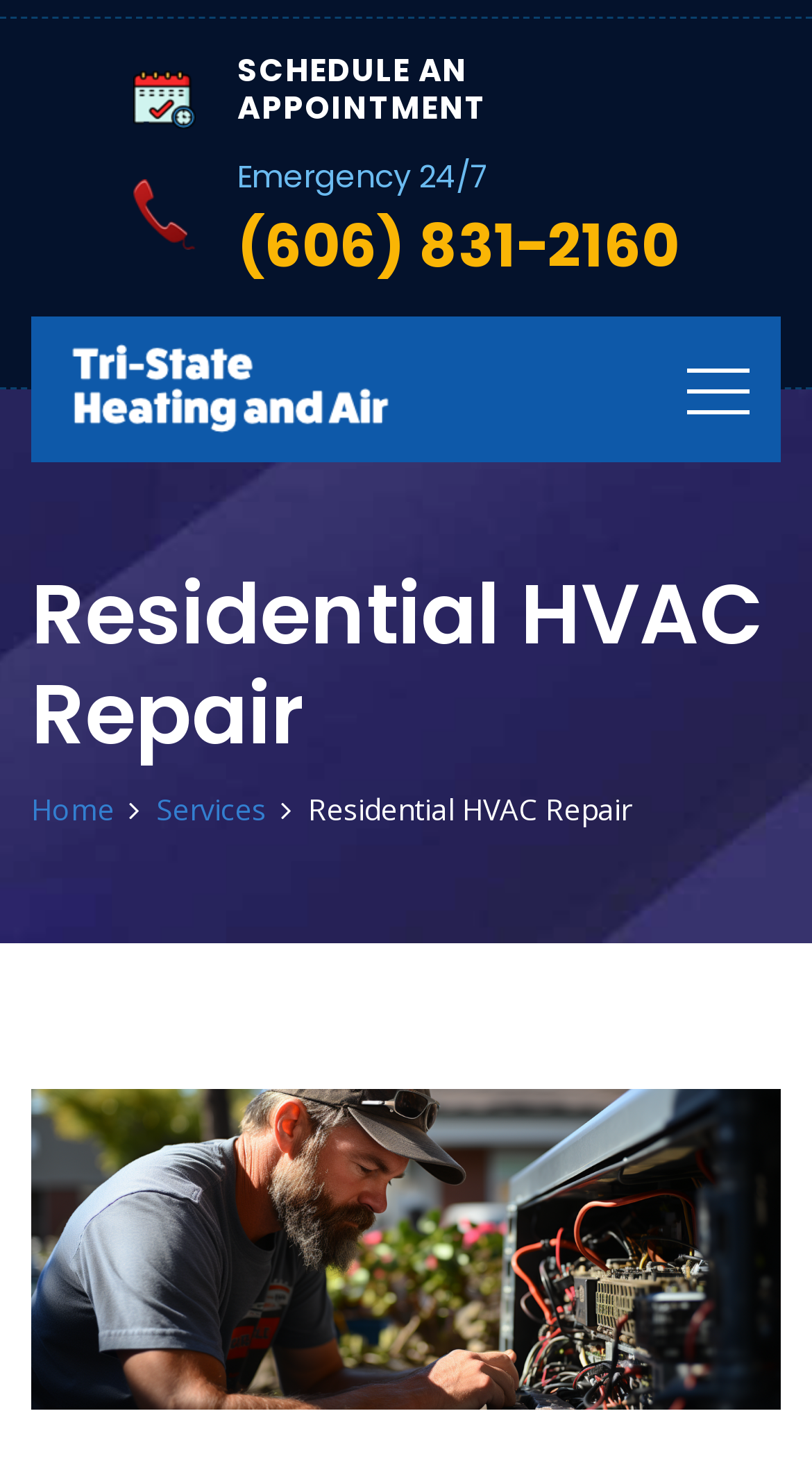Provide a thorough summary of the webpage.

The webpage is about Tristate Heating and Air, a company offering residential heating and cooling repair services. At the top left, there is a link with no text, and next to it, a link to schedule an appointment. Below these links, there is a heading that reads "Emergency 24/7" and a phone number link, (606) 831-2160. 

On the right side of the top section, there is a toggle navigation button. Below this top section, there is a large heading that spans almost the entire width of the page, reading "Residential HVAC Repair". 

Under this heading, there are three links: "Home" on the left, "Services" in the middle, and a static text "Residential HVAC Repair" on the right. The page seems to be focused on providing information about the company's residential HVAC repair services, with easy access to scheduling an appointment and contacting them through their phone number.